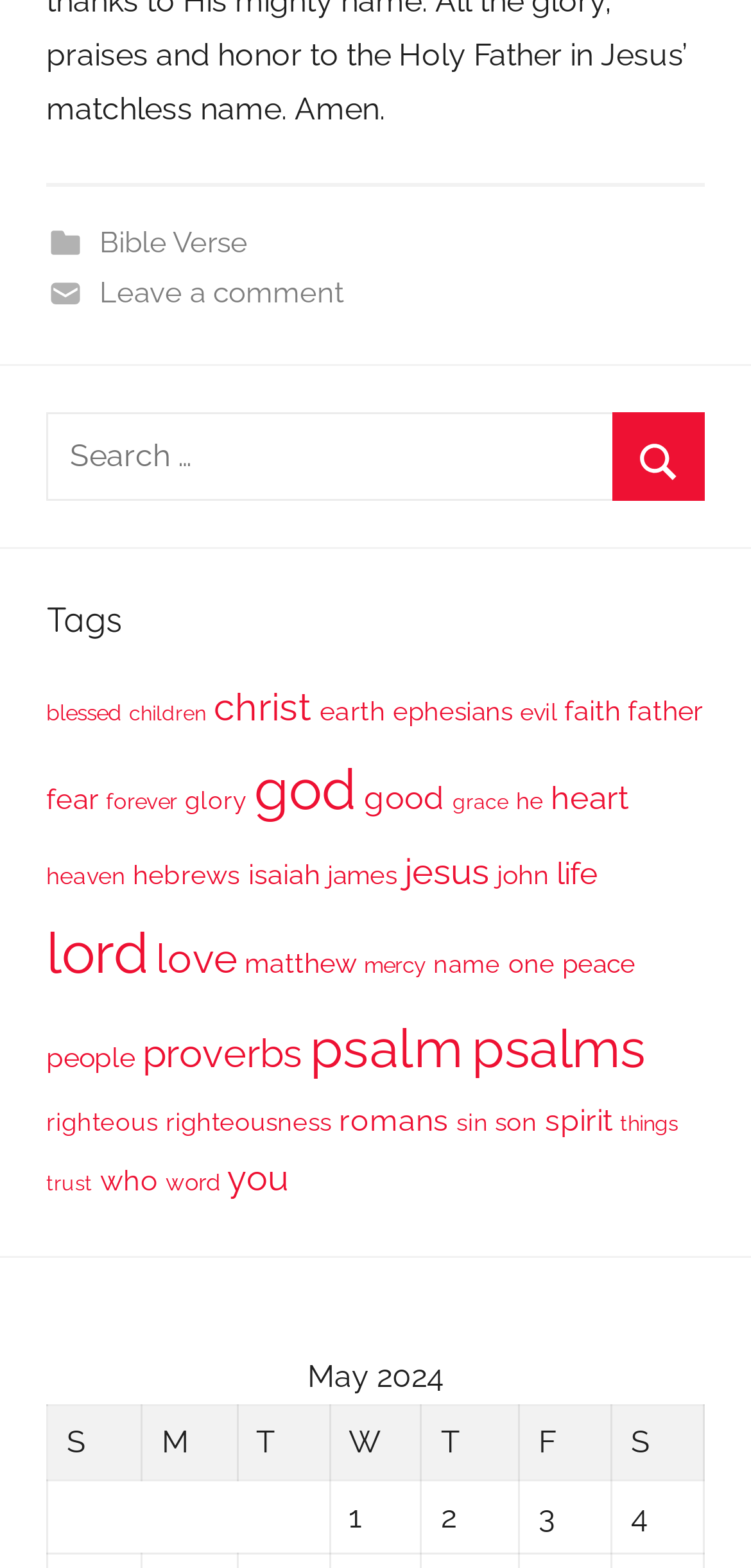How many links are there under the 'Tags' heading?
Answer the question with a thorough and detailed explanation.

I counted the number of links under the 'Tags' heading, starting from 'blessed (27 items)' to 'you (69 items)', and found a total of 27 links.